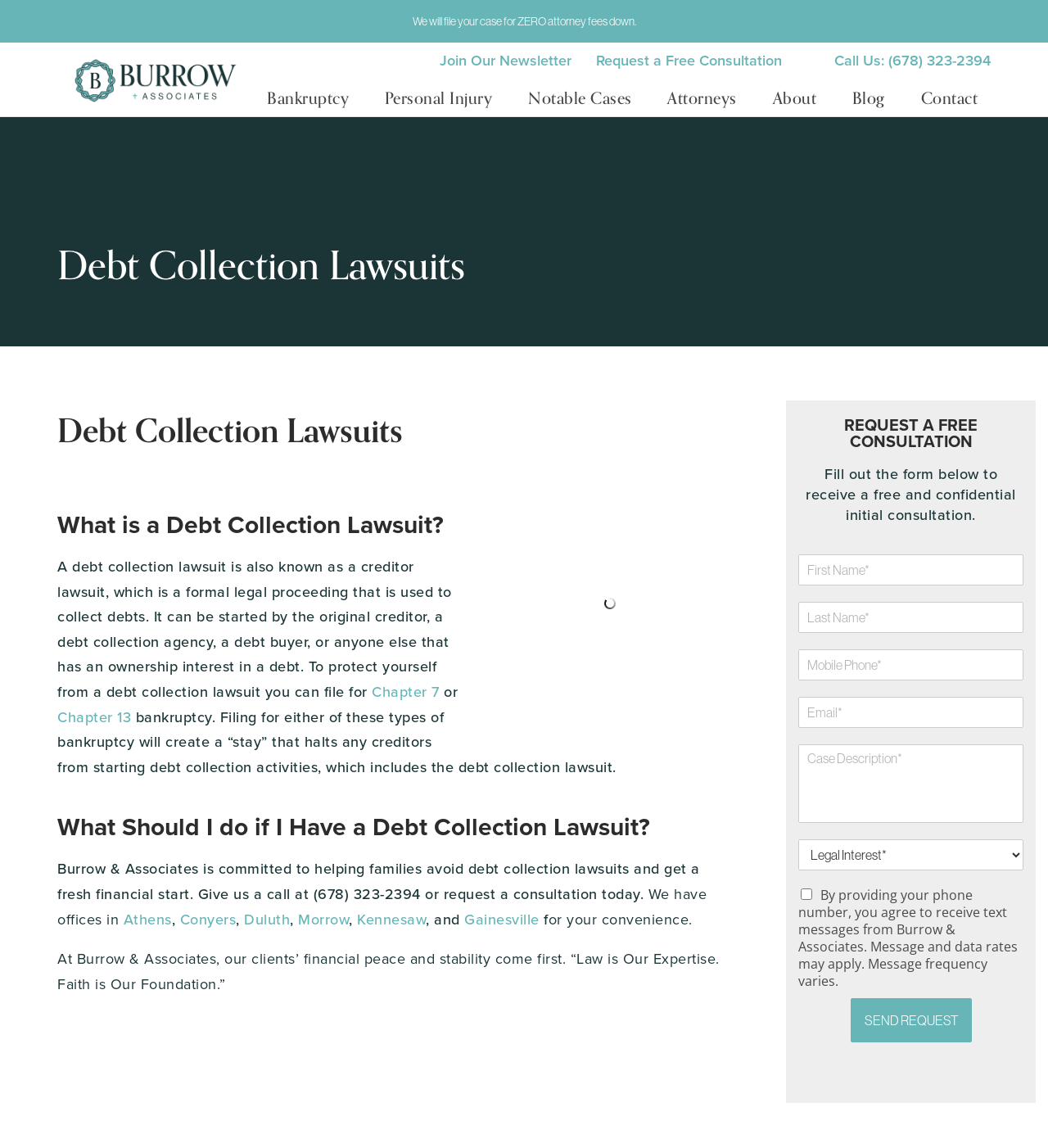Please identify the bounding box coordinates of the clickable area that will fulfill the following instruction: "Click the 'Next Post →' link". The coordinates should be in the format of four float numbers between 0 and 1, i.e., [left, top, right, bottom].

None